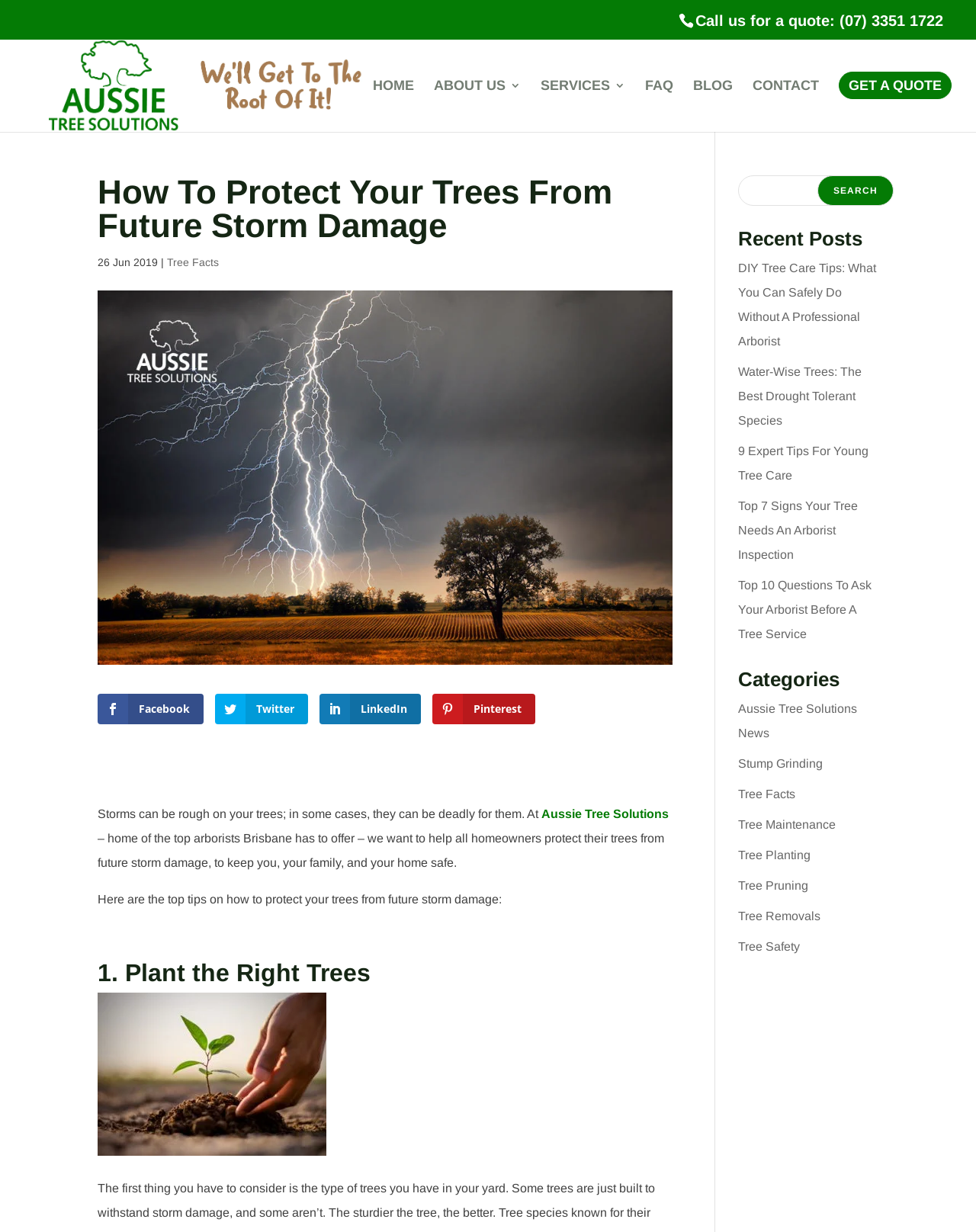From the element description: "Blogger Log in", extract the bounding box coordinates of the UI element. The coordinates should be expressed as four float numbers between 0 and 1, in the order [left, top, right, bottom].

None